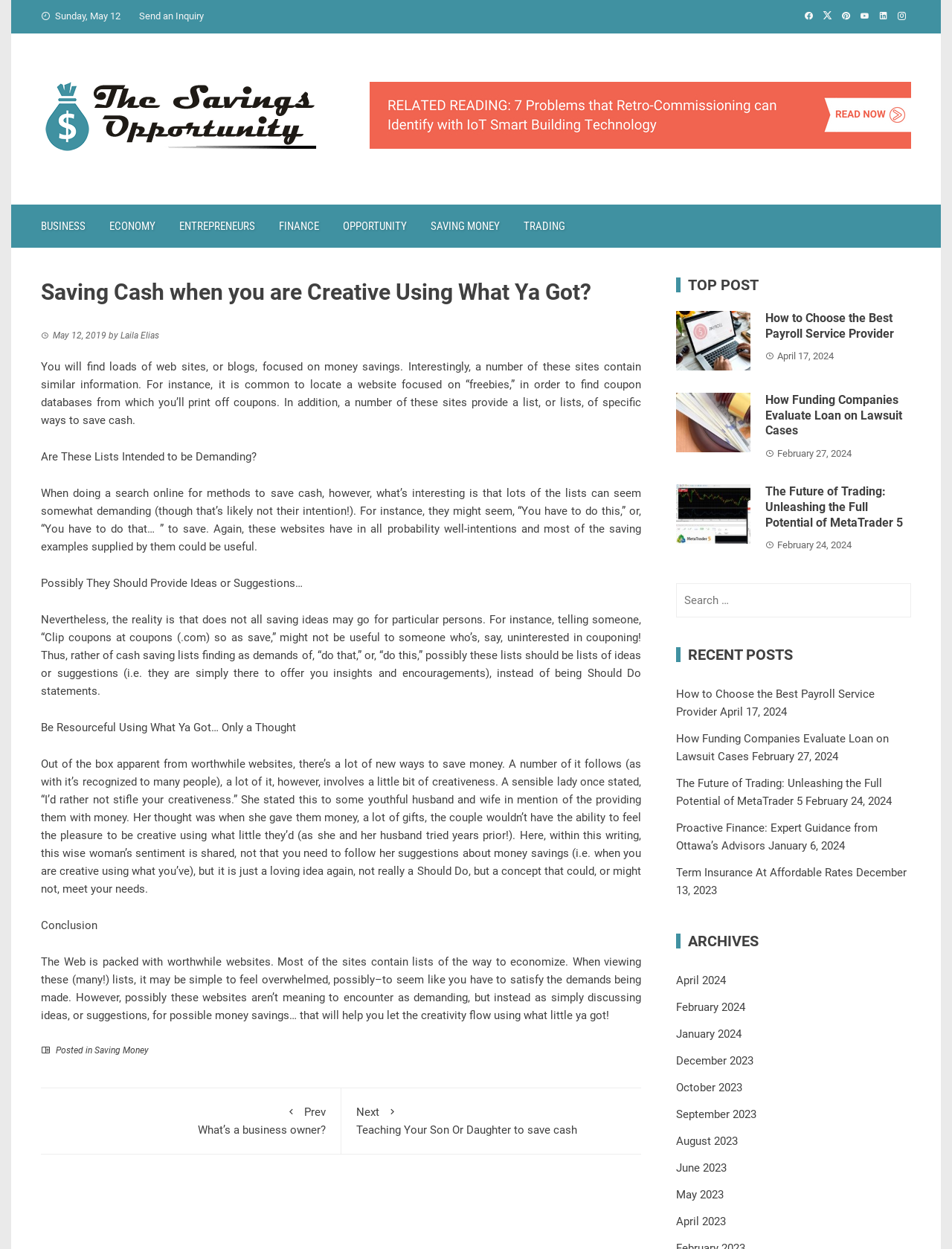Please indicate the bounding box coordinates for the clickable area to complete the following task: "Click on the 'BUSINESS' link". The coordinates should be specified as four float numbers between 0 and 1, i.e., [left, top, right, bottom].

[0.03, 0.164, 0.102, 0.198]